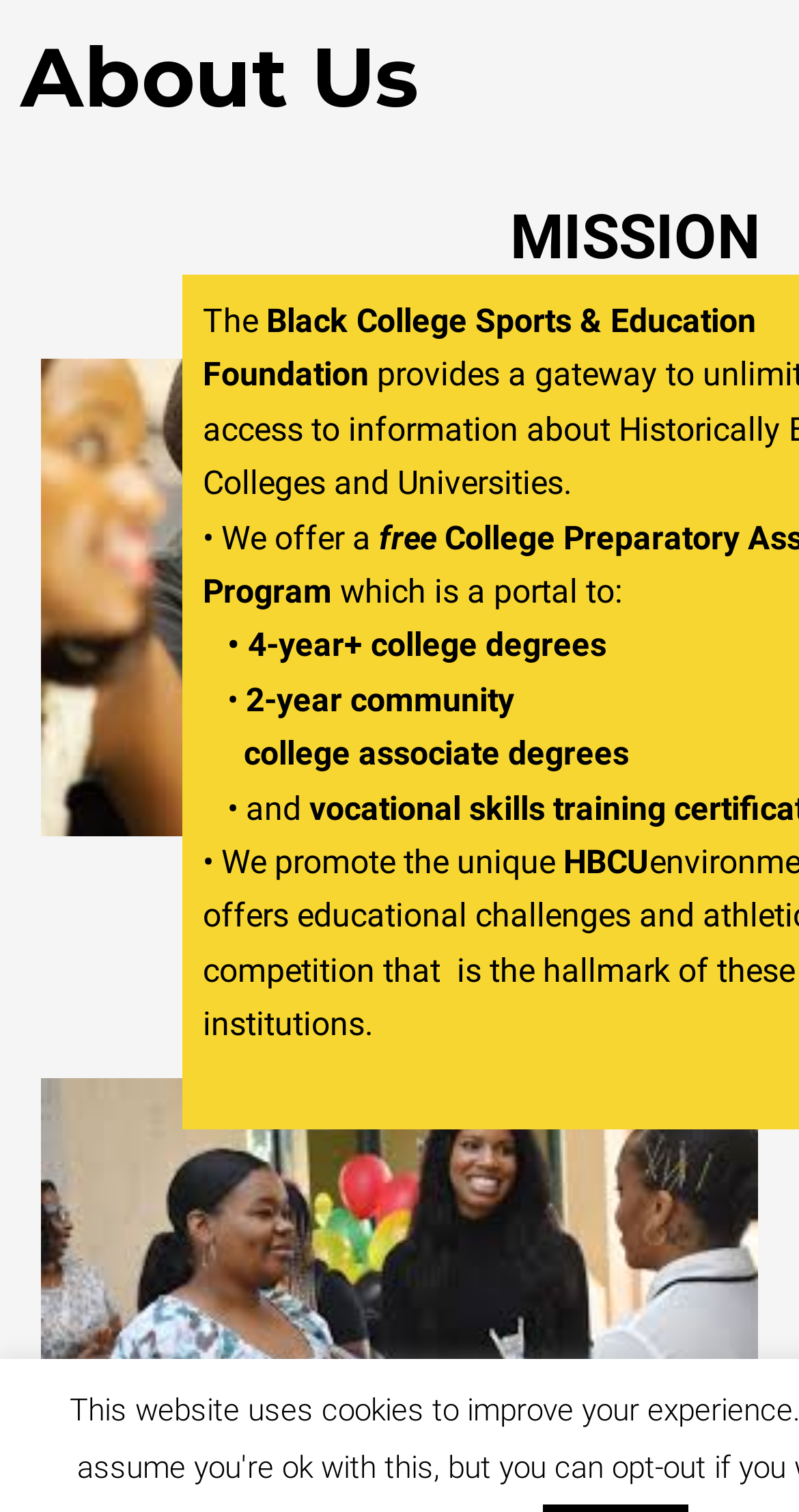Articulate a detailed summary of the webpage's content and design.

The webpage is about the "About Us" section of the Black College Sports & Education Foundation. At the top, there is a heading that reads "About Us". Below this heading, there is another heading that reads "MISSION". 

To the right of the "MISSION" heading, there is a paragraph of text that describes the foundation's purpose. The text starts with "The Black College Sports & Education Foundation" and continues to explain that it provides a gateway to information about Historically Black Colleges and Universities. 

Below this paragraph, there is a list of services offered by the foundation. The list includes "4-year+ college degrees", "2-year community college associate degrees", and a mention of promoting the unique value of HBCU. Each item in the list is preceded by a bullet point. 

All the text elements are positioned in the top half of the page, with the headings and paragraph aligned to the left and the list items indented slightly to the right.